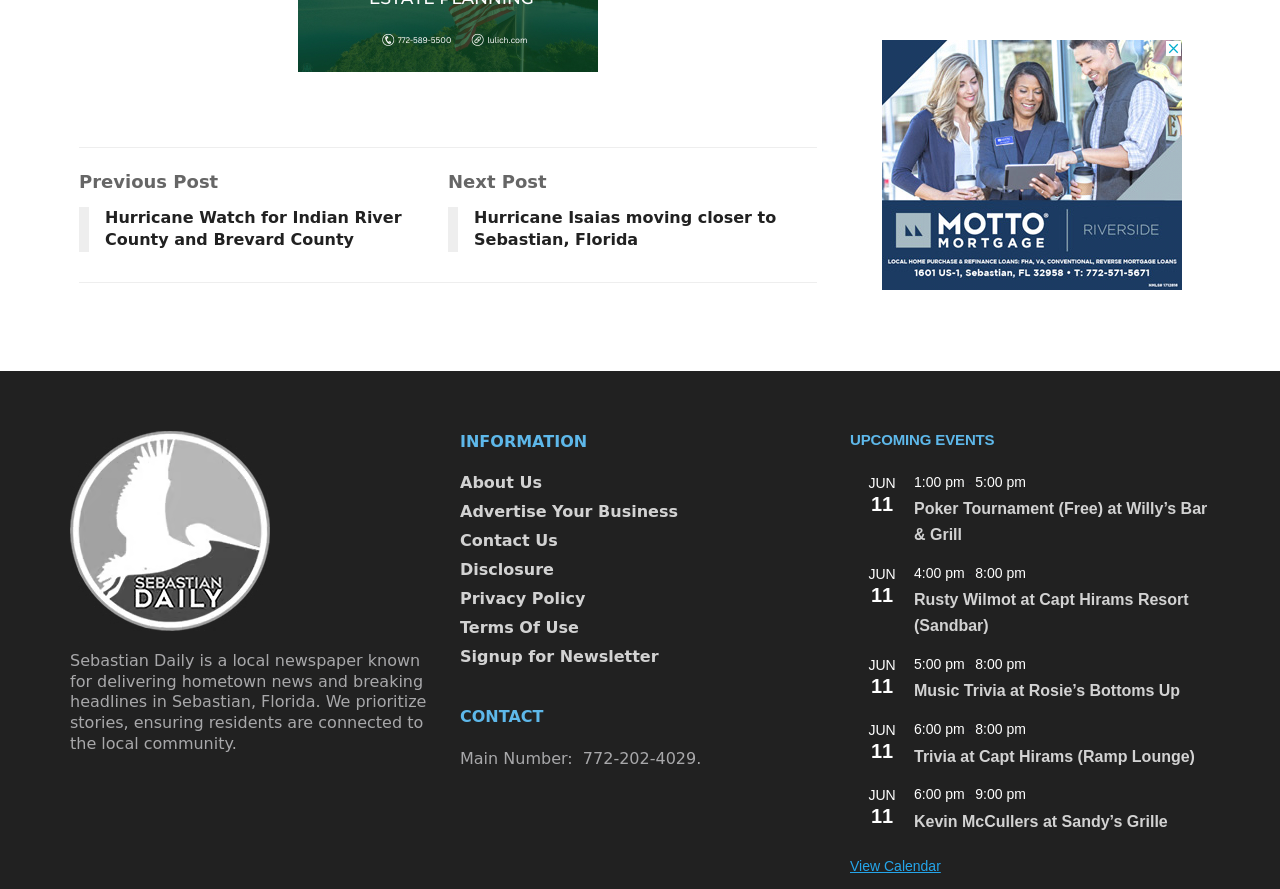Please mark the bounding box coordinates of the area that should be clicked to carry out the instruction: "View next post".

[0.35, 0.189, 0.638, 0.294]